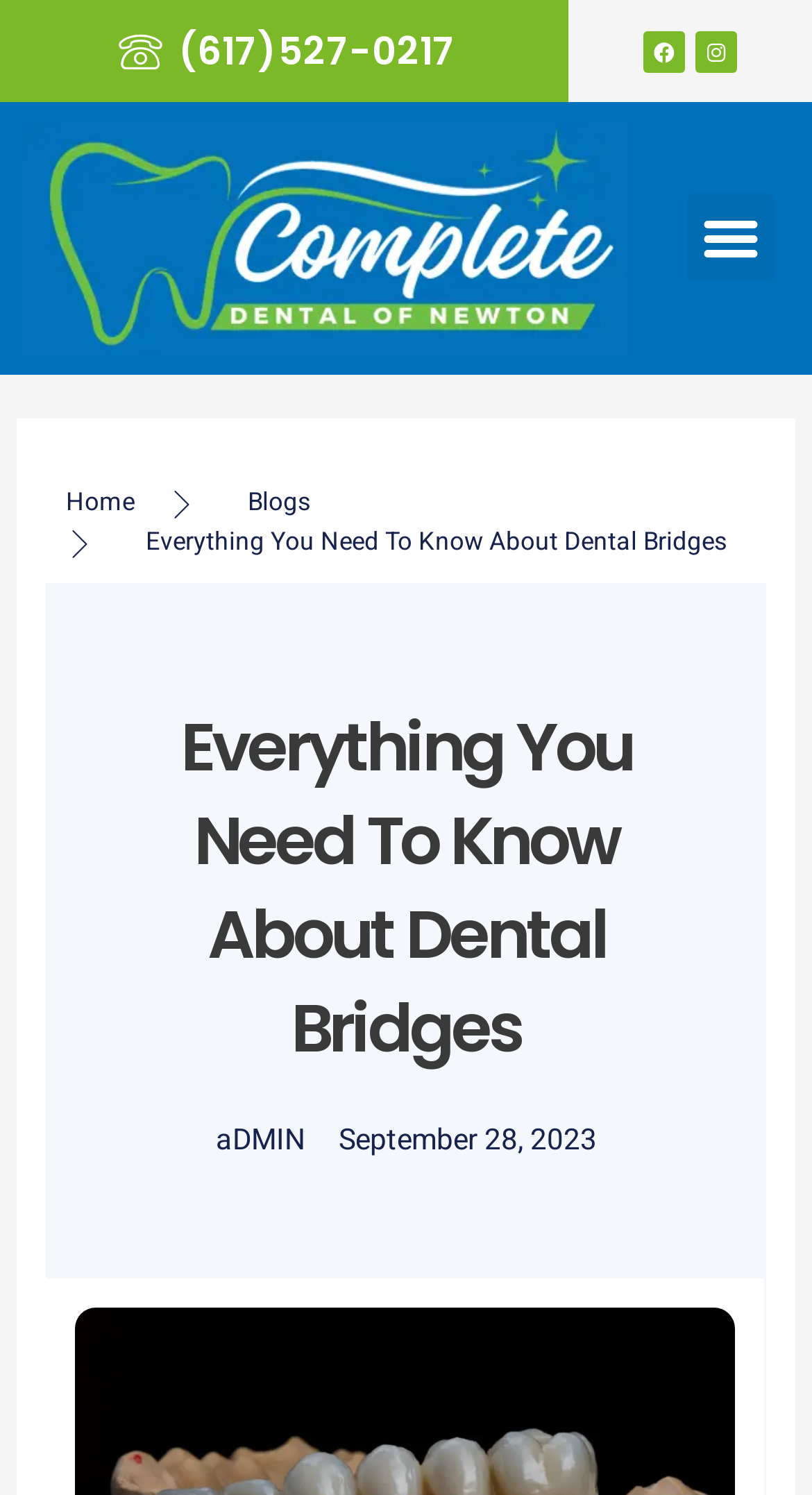Return the bounding box coordinates of the UI element that corresponds to this description: "September 28, 2023". The coordinates must be given as four float numbers in the range of 0 and 1, [left, top, right, bottom].

[0.417, 0.747, 0.735, 0.776]